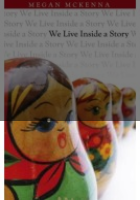Respond to the question with just a single word or phrase: 
What type of dolls are featured on the book cover?

Matryoshka dolls